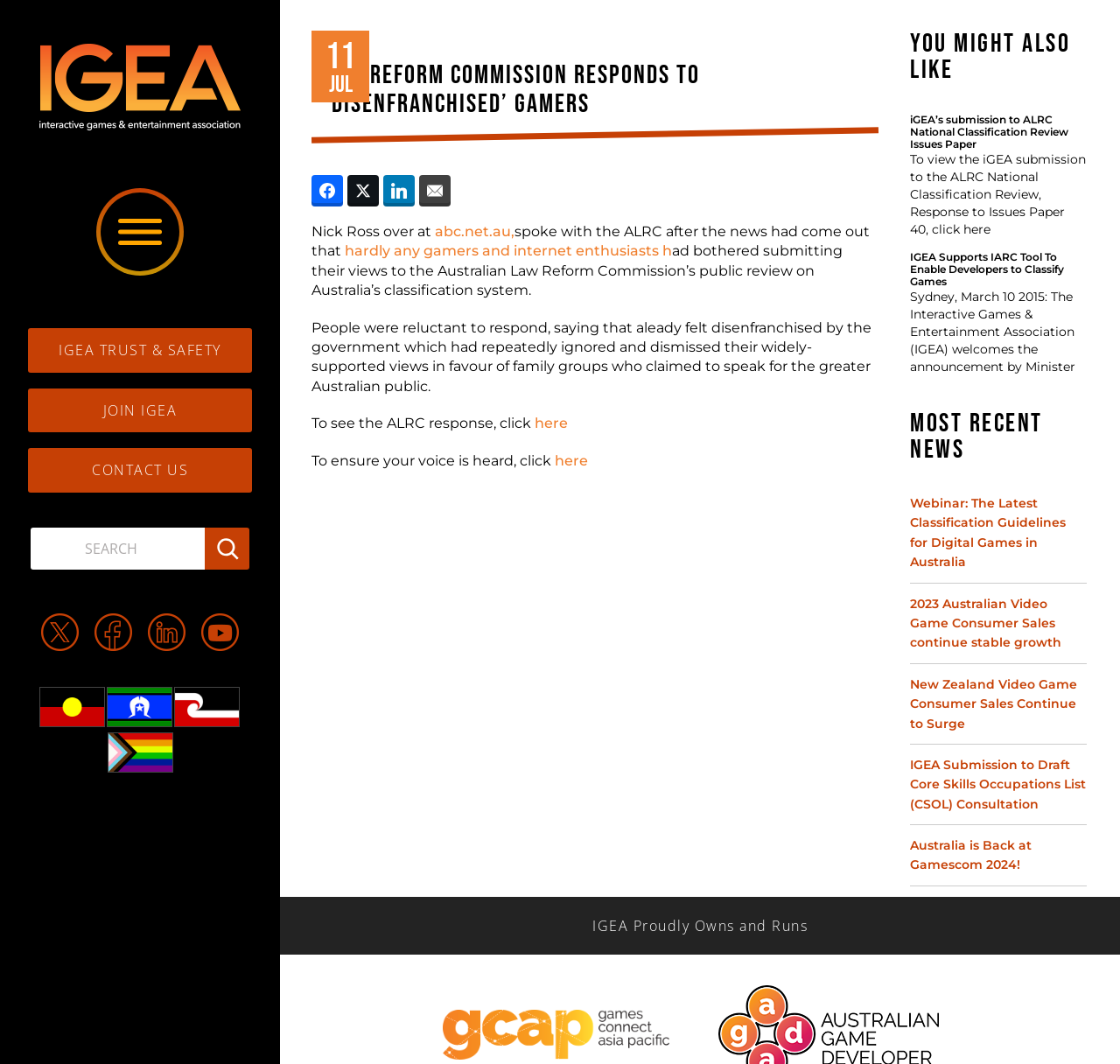Describe all the visual and textual components of the webpage comprehensively.

The webpage is about the Interactive Games & Entertainment Association (IGEA) and its response to the Australian Law Reform Commission's (ALRC) public review on Australia's classification system. 

At the top of the page, there is a heading that reads "Law Reform Commission responds to ‘disenfranchised’ gamers". Below this heading, there are several links to IGEA's social media profiles, including Twitter, Facebook, and LinkedIn. 

On the left side of the page, there are several links, including "IGEA TRUST & SAFETY", "JOIN IGEA", and "CONTACT US". There is also a search bar with a search button. 

The main content of the page is an article that discusses how the ALRC responded to gamers who felt disenfranchised by the government's repeated ignoring and dismissal of their views. The article mentions that Nick Ross from abc.net.au spoke with the ALRC about this issue. 

Below the article, there are two calls to action, one to see the ALRC's response and another to ensure one's voice is heard. 

On the right side of the page, there is a section titled "You Might Also Like", which lists several links to other articles and submissions related to the IGEA and the ALRC review. These include IGEA's submission to the ALRC National Classification Review Issues Paper, an article about IGEA supporting the IARC tool to enable developers to classify games, and several news articles about the video game industry. 

At the bottom of the page, there is a section titled "Most Recent News", which lists several links to recent news articles about the video game industry. There is also a section titled "IGEA Proudly Owns and Runs", which features an image of Games Connect Asia Pacific.